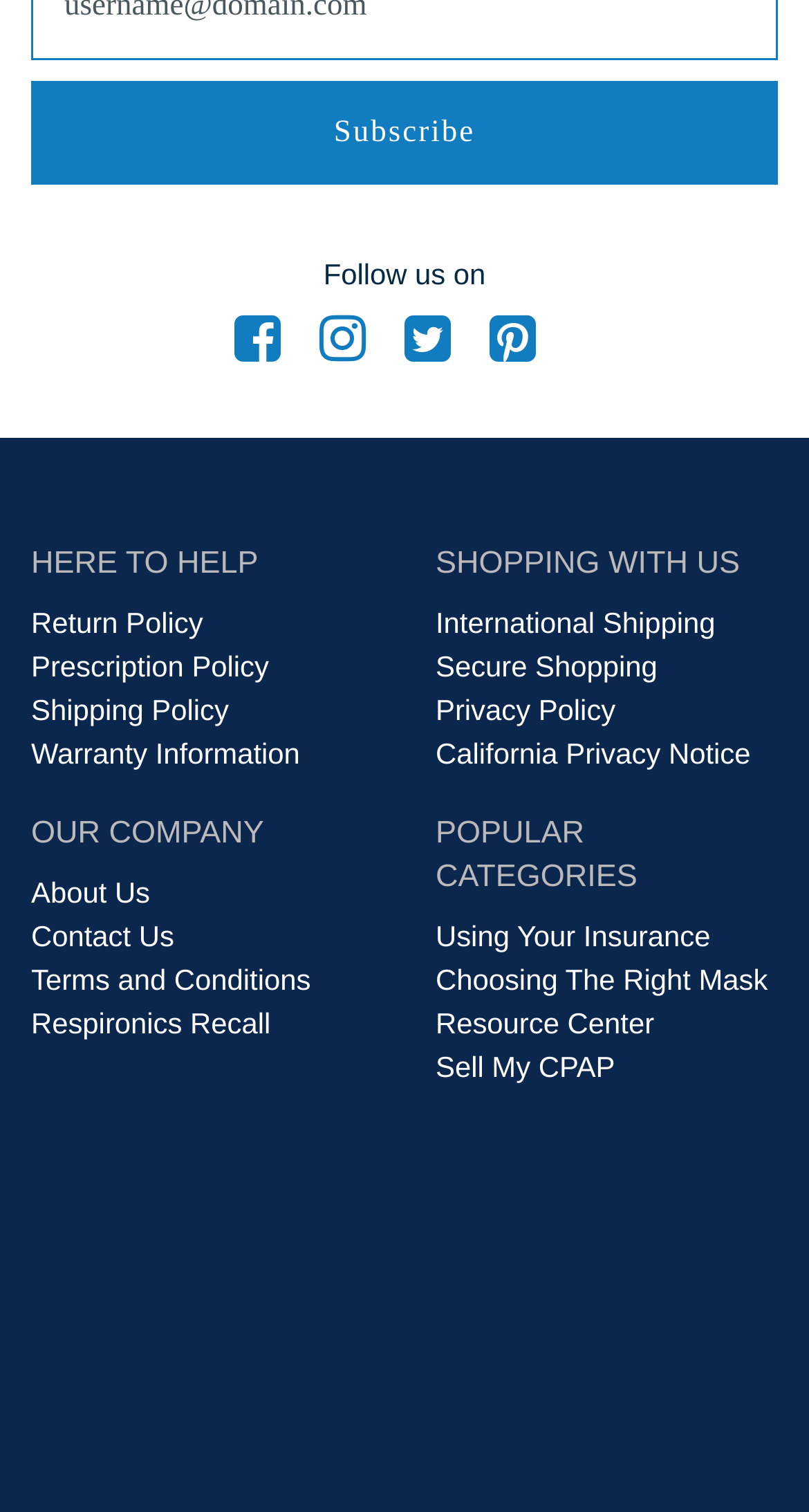Determine the bounding box coordinates of the clickable element to complete this instruction: "access March 2020". Provide the coordinates in the format of four float numbers between 0 and 1, [left, top, right, bottom].

None